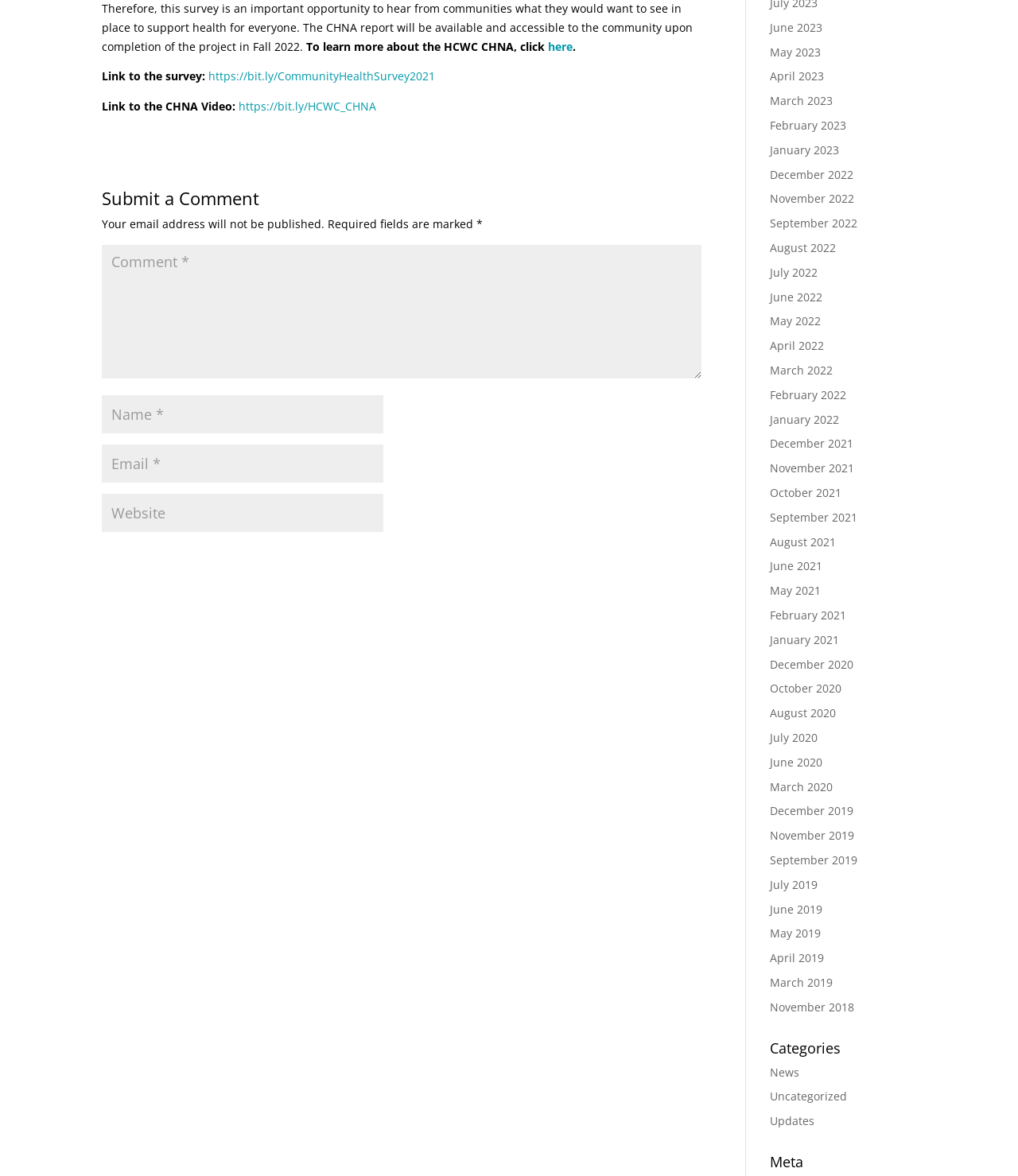Using the webpage screenshot and the element description input value="Email *" aria-describedby="email-notes" name="email", determine the bounding box coordinates. Specify the coordinates in the format (top-left x, top-left y, bottom-right x, bottom-right y) with values ranging from 0 to 1.

[0.1, 0.378, 0.377, 0.41]